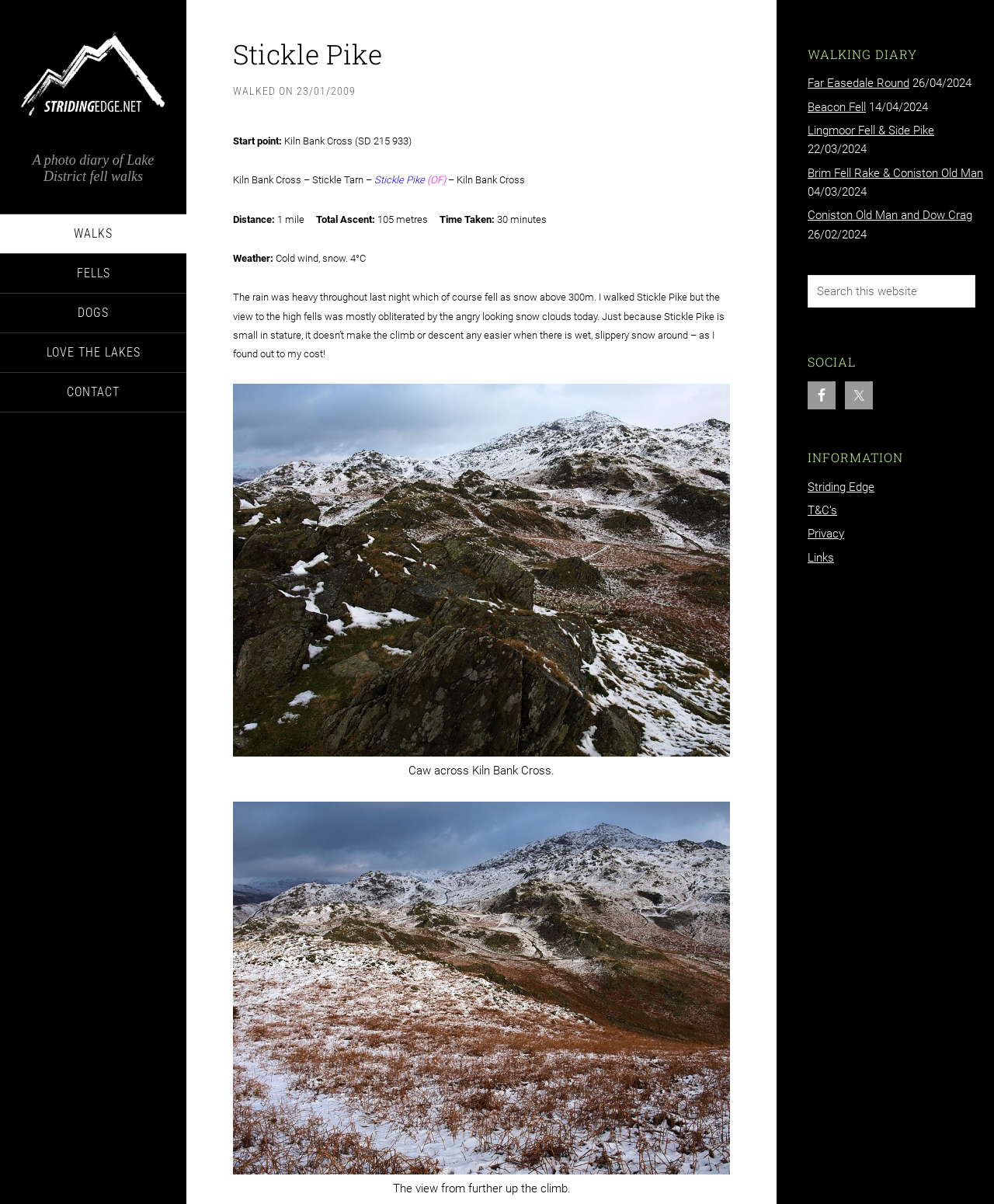What was the weather like on the day of the walk?
From the screenshot, provide a brief answer in one word or phrase.

Cold wind, snow